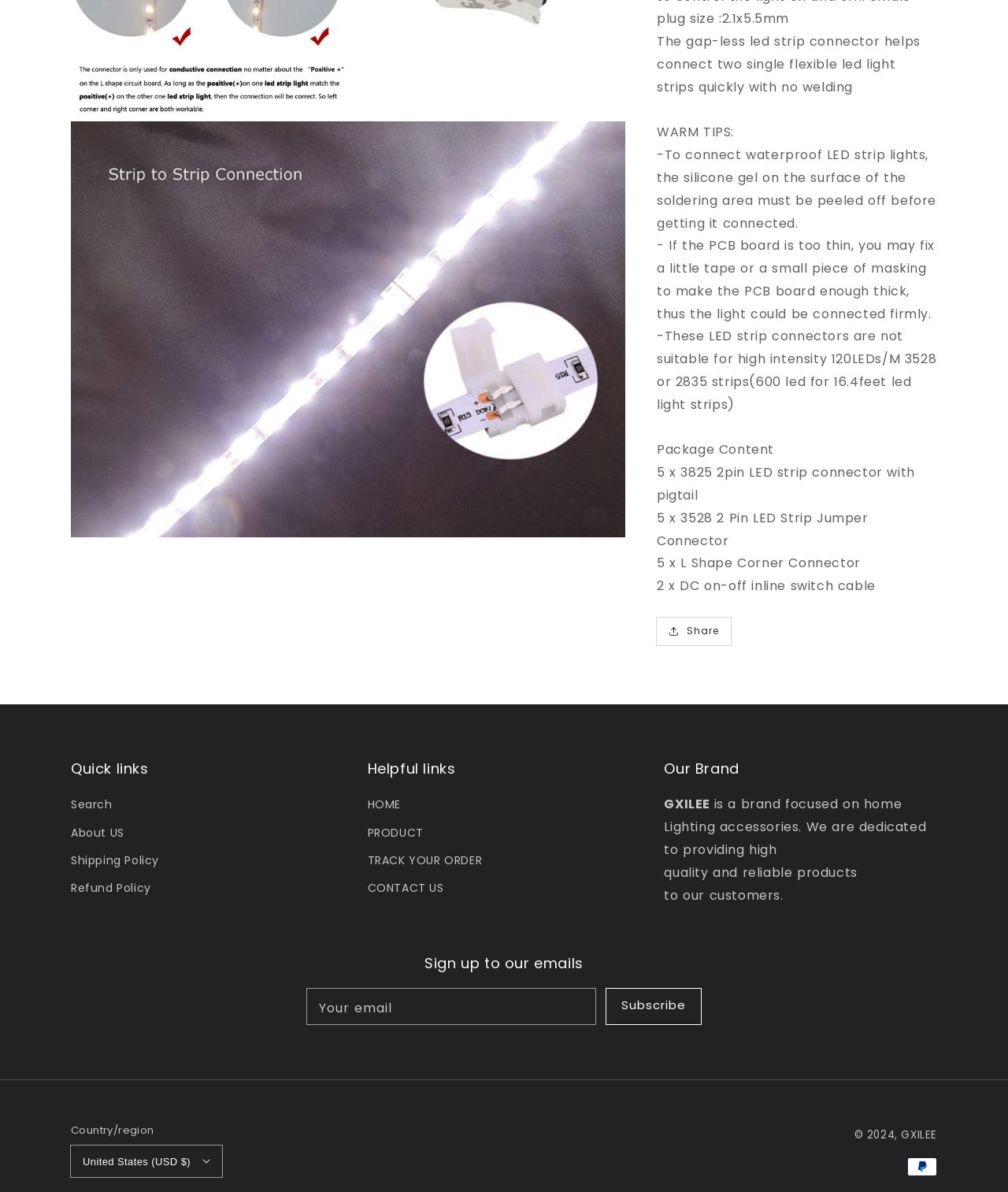Look at the image and write a detailed answer to the question: 
What is the purpose of the 'Open media 6 in gallery view' button?

The 'Open media 6 in gallery view' button is a button element with a hasPopup property, indicating that it opens a dialog or popup when clicked. The purpose of this button is to open media, specifically media 6, in a gallery view.